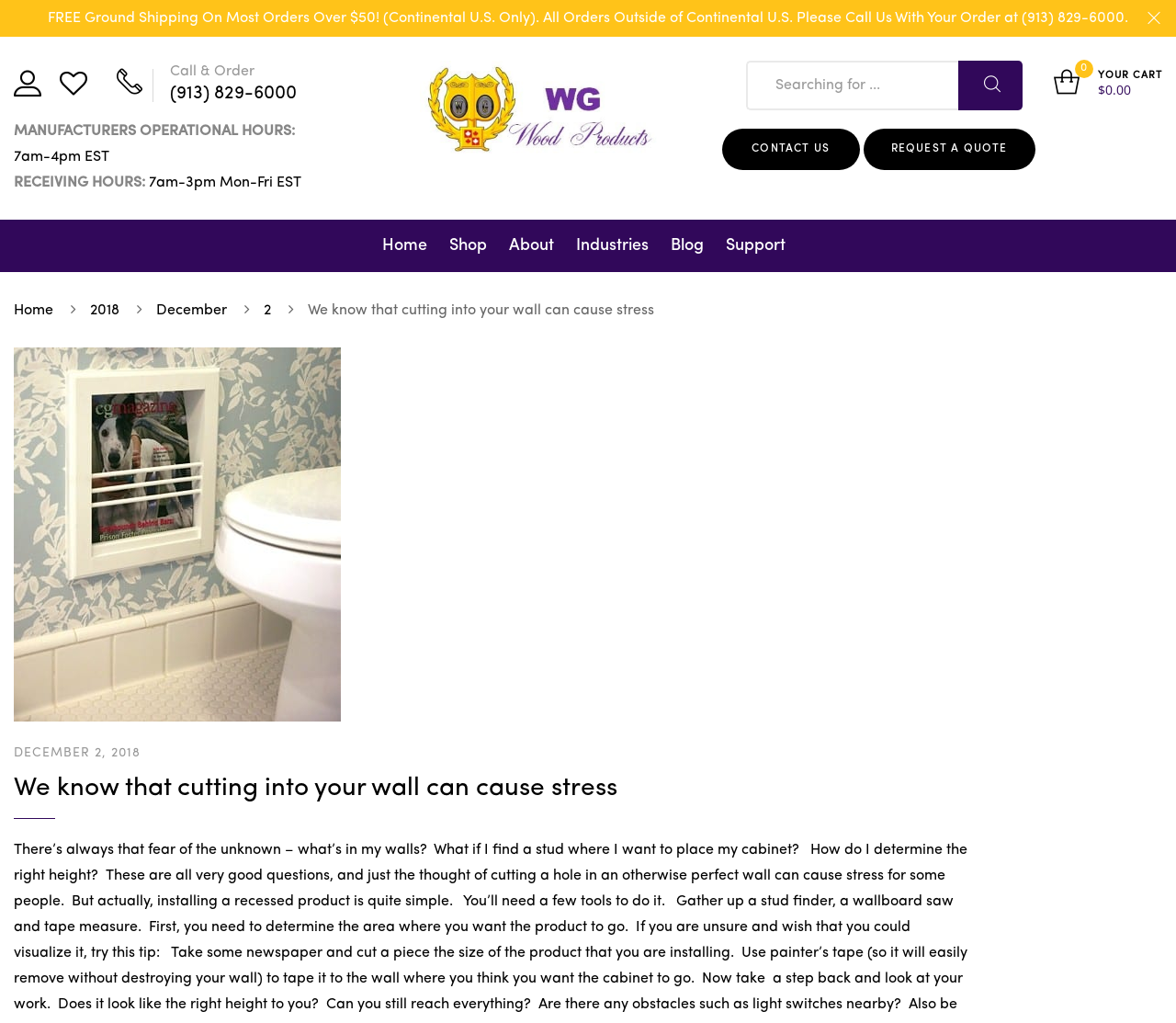Determine the bounding box coordinates of the UI element described by: "name="s" placeholder="Searching for ..."".

[0.636, 0.061, 0.869, 0.106]